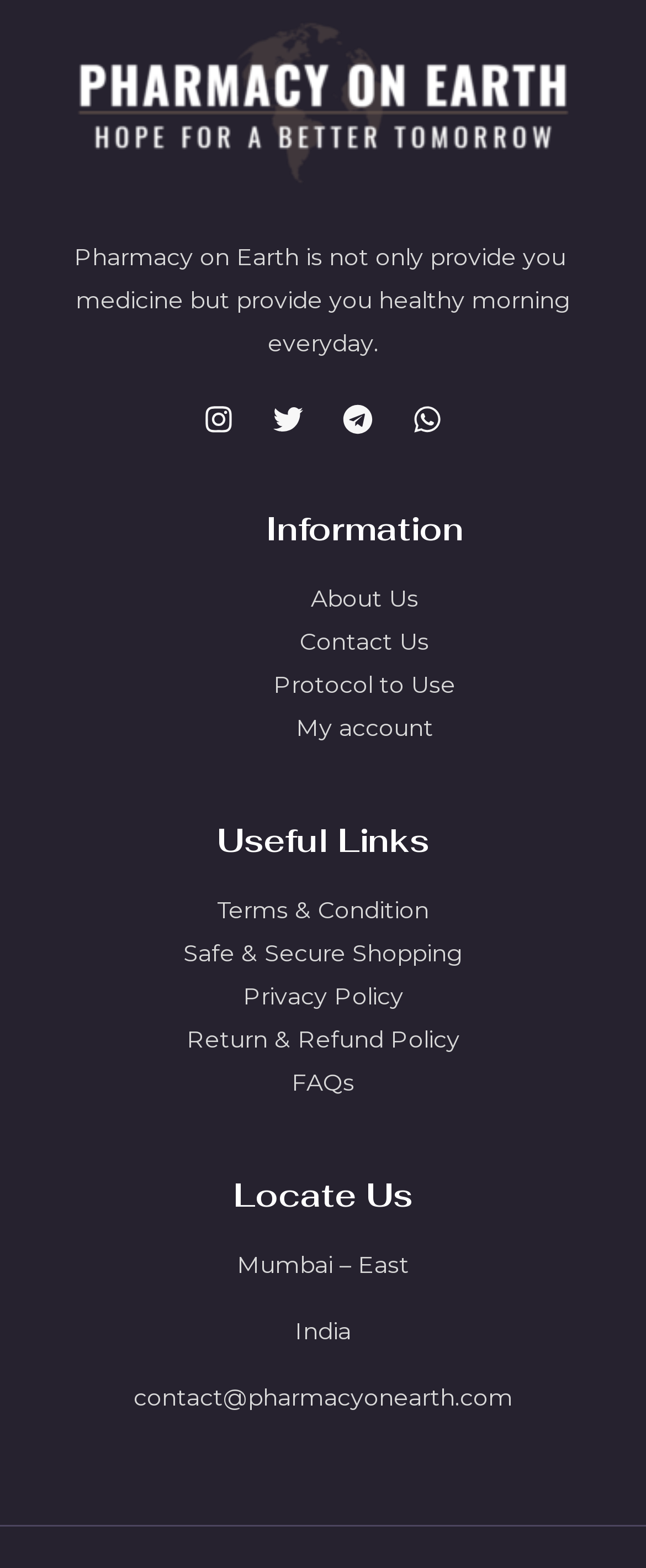Locate the UI element that matches the description Safe & Secure Shopping in the webpage screenshot. Return the bounding box coordinates in the format (top-left x, top-left y, bottom-right x, bottom-right y), with values ranging from 0 to 1.

[0.283, 0.599, 0.717, 0.618]